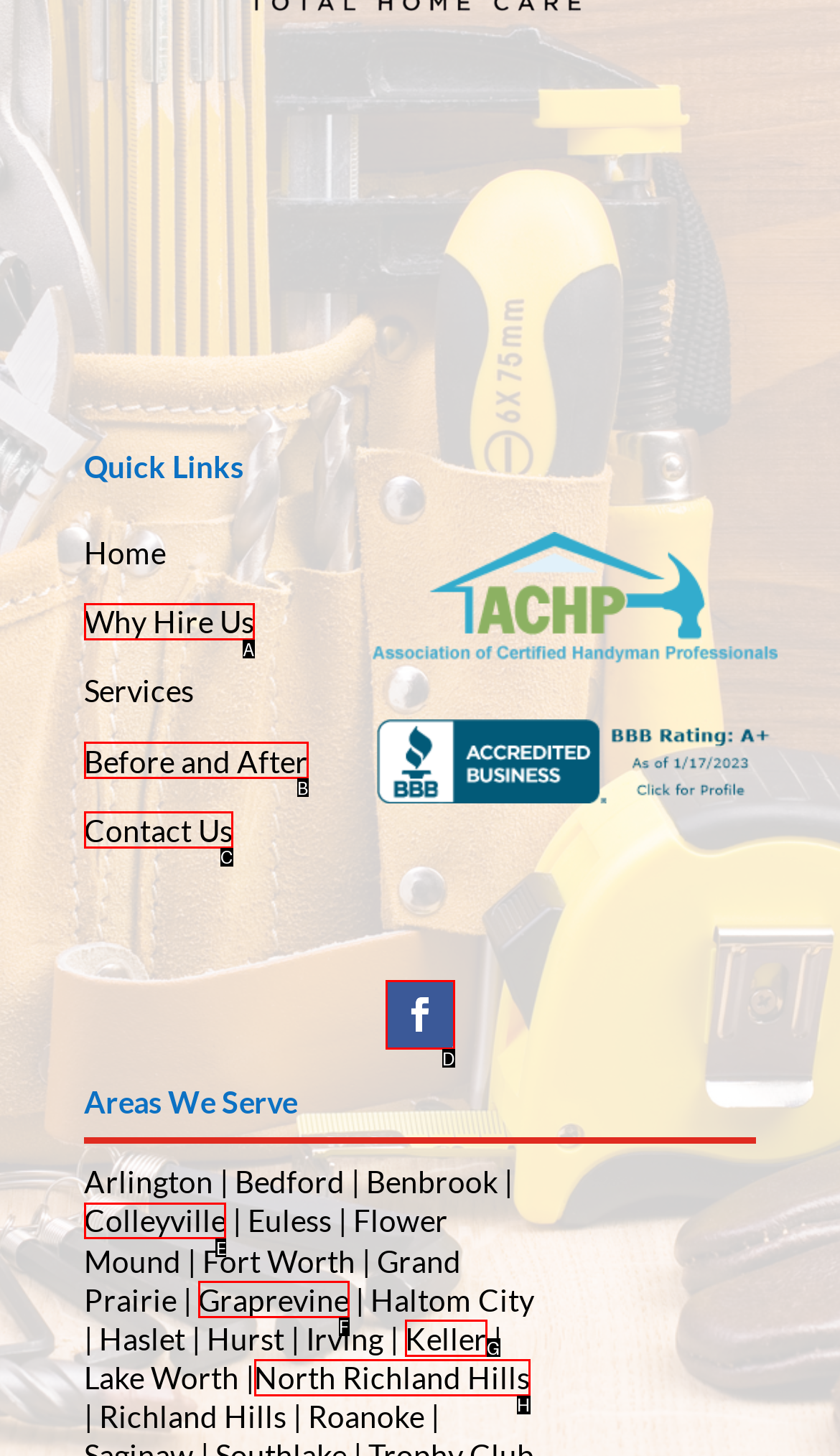Determine the letter of the element I should select to fulfill the following instruction: Go to Colleyville. Just provide the letter.

E